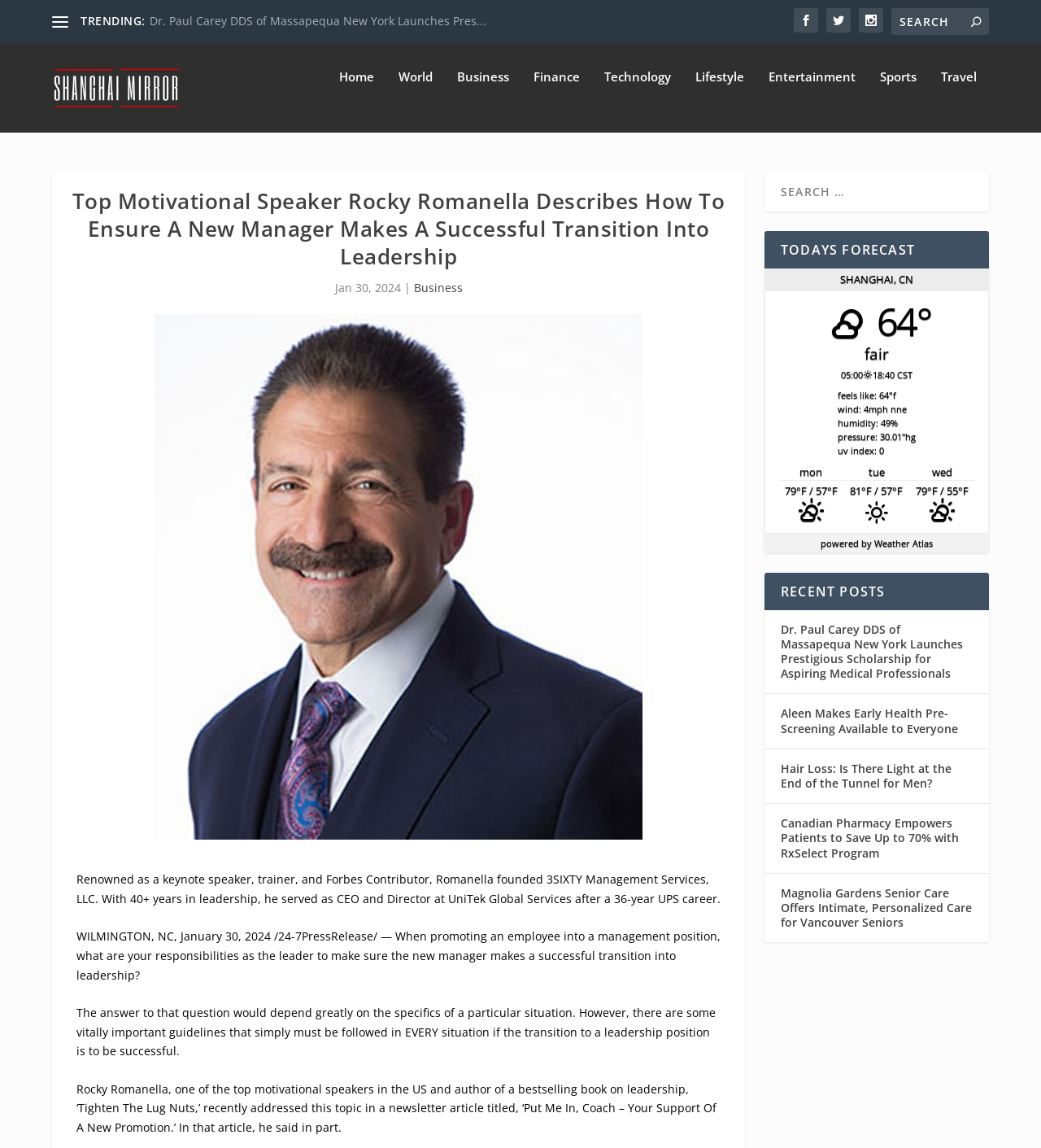Provide the bounding box coordinates for the UI element described in this sentence: "Terms of Use". The coordinates should be four float values between 0 and 1, i.e., [left, top, right, bottom].

None